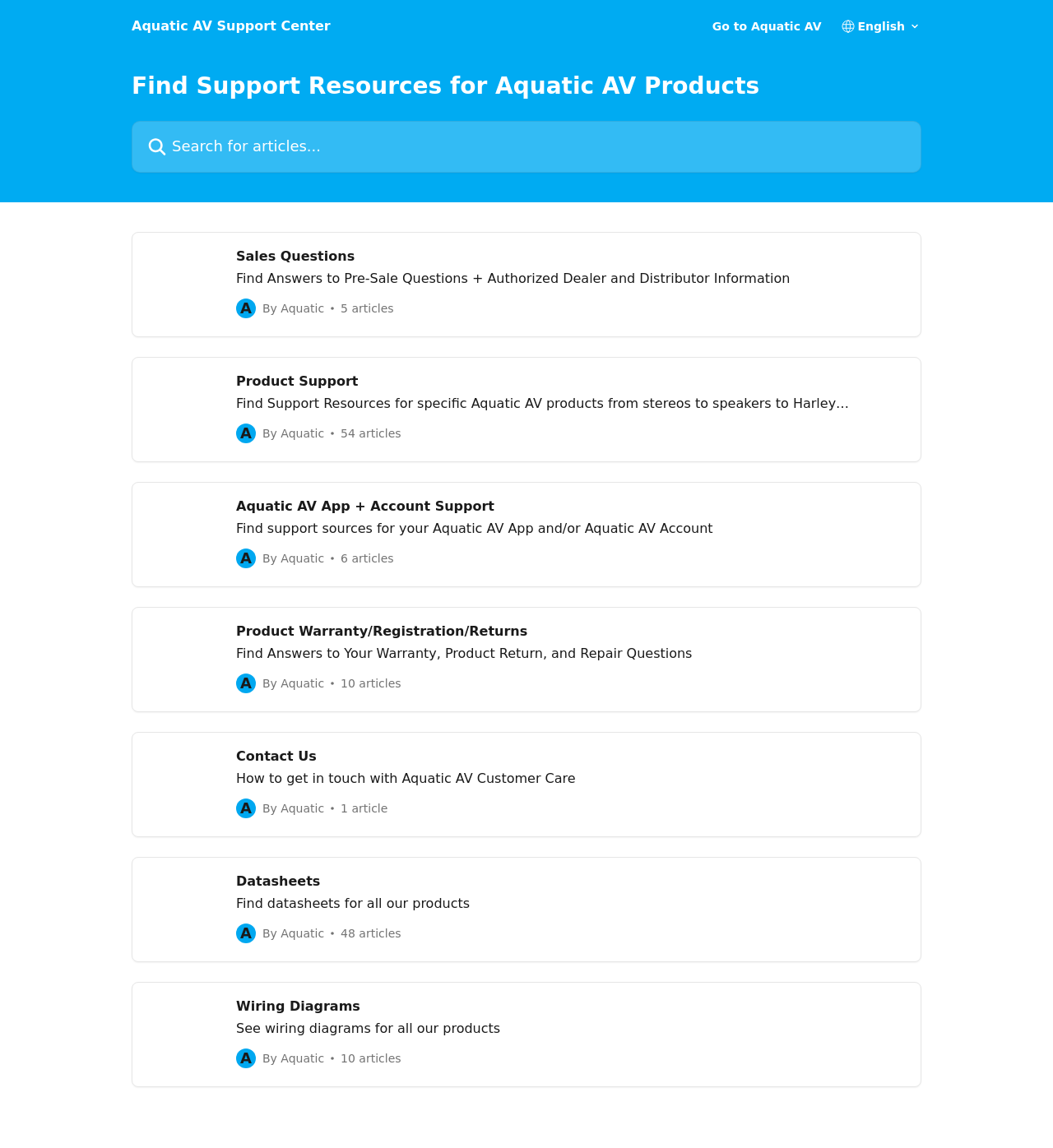Identify and provide the text of the main header on the webpage.

Find Support Resources for Aquatic AV Products